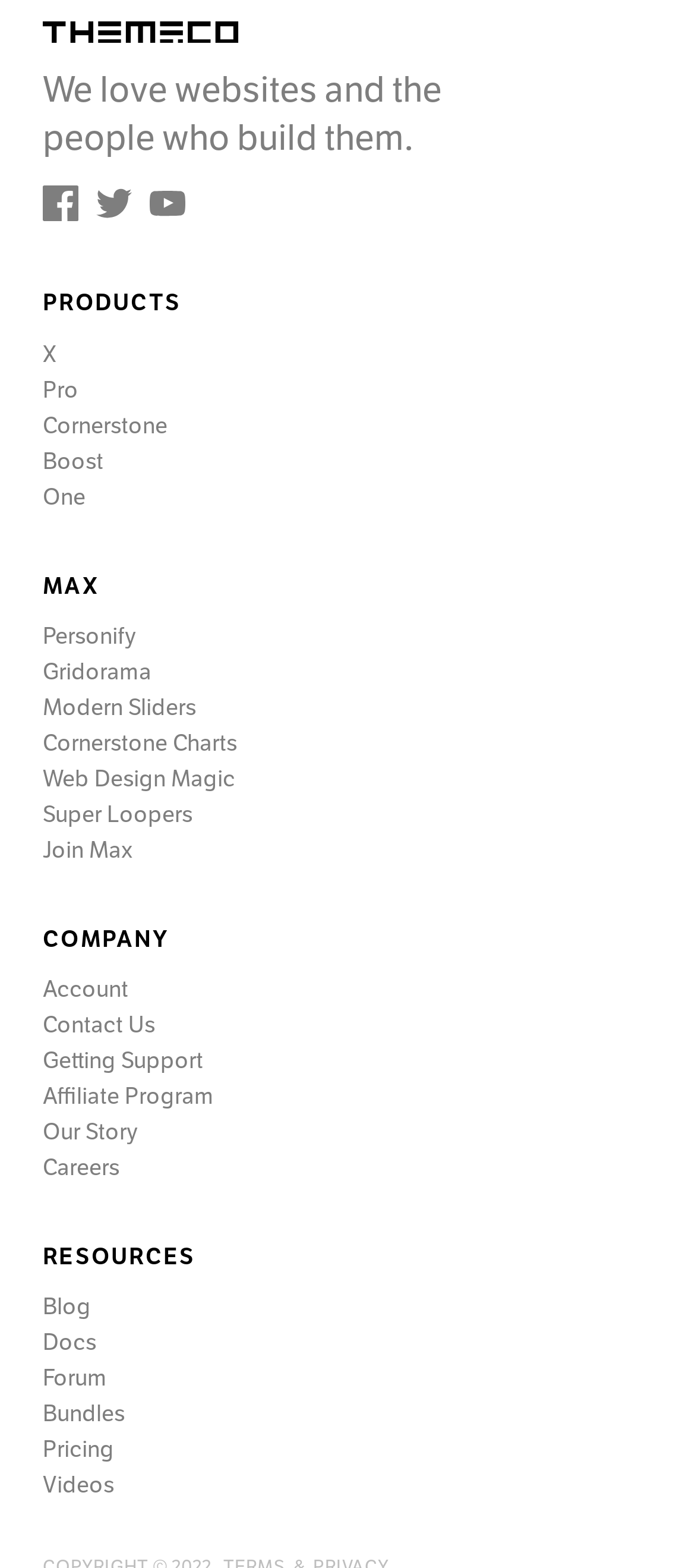Using the elements shown in the image, answer the question comprehensively: What is the first resource listed?

I looked at the links under the RESOURCES heading and found that the first one is Blog.